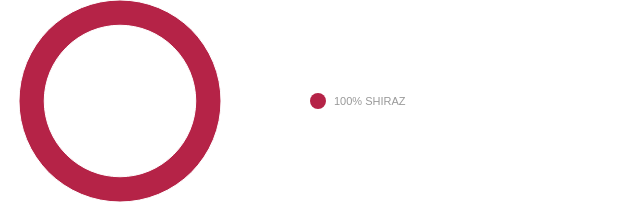What color is the circle?
We need a detailed and exhaustive answer to the question. Please elaborate.

The caption describes the color palette as 'bold' and features a 'deep red circle', which suggests that the circle is deep red in color.